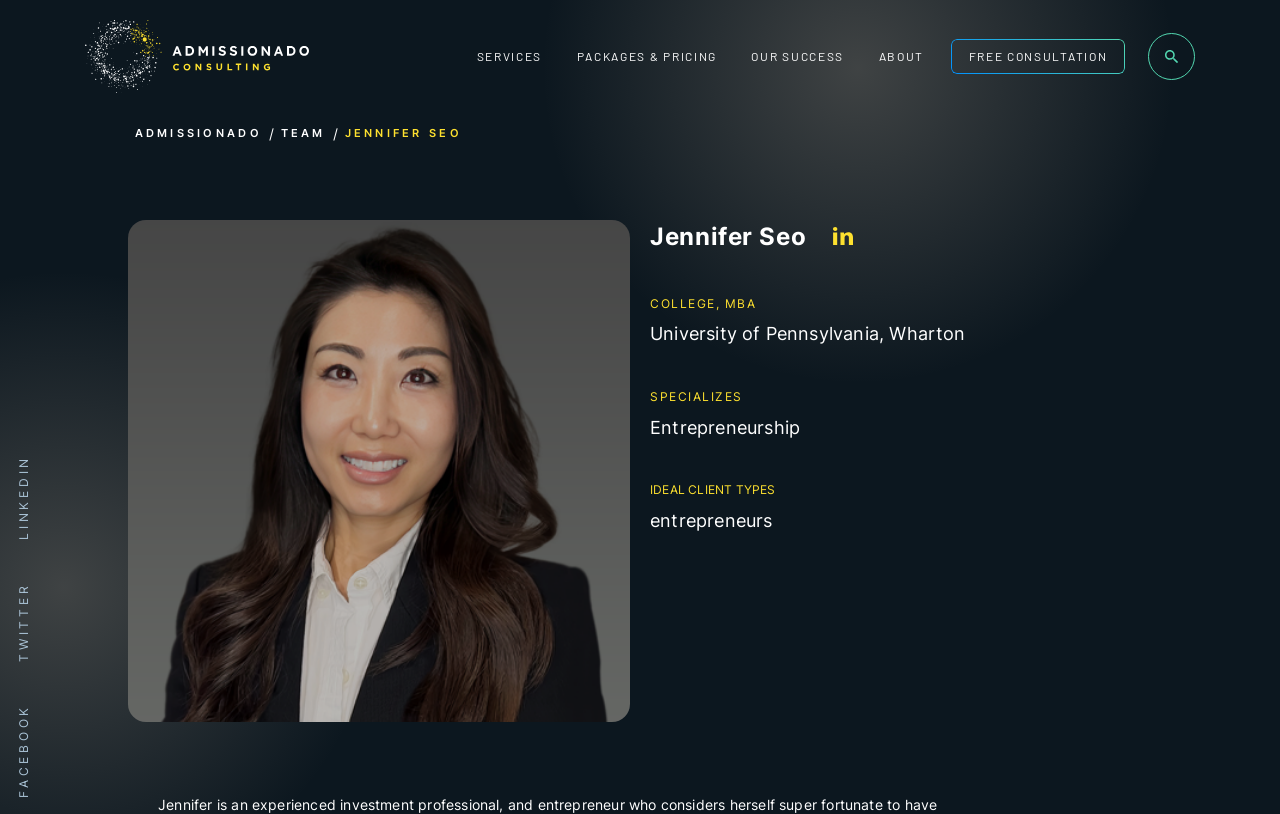What is the name of the company?
Please respond to the question with a detailed and informative answer.

The company name 'Admissionado' is mentioned in the top-left corner of the webpage, and it is also present in the navigation menu.